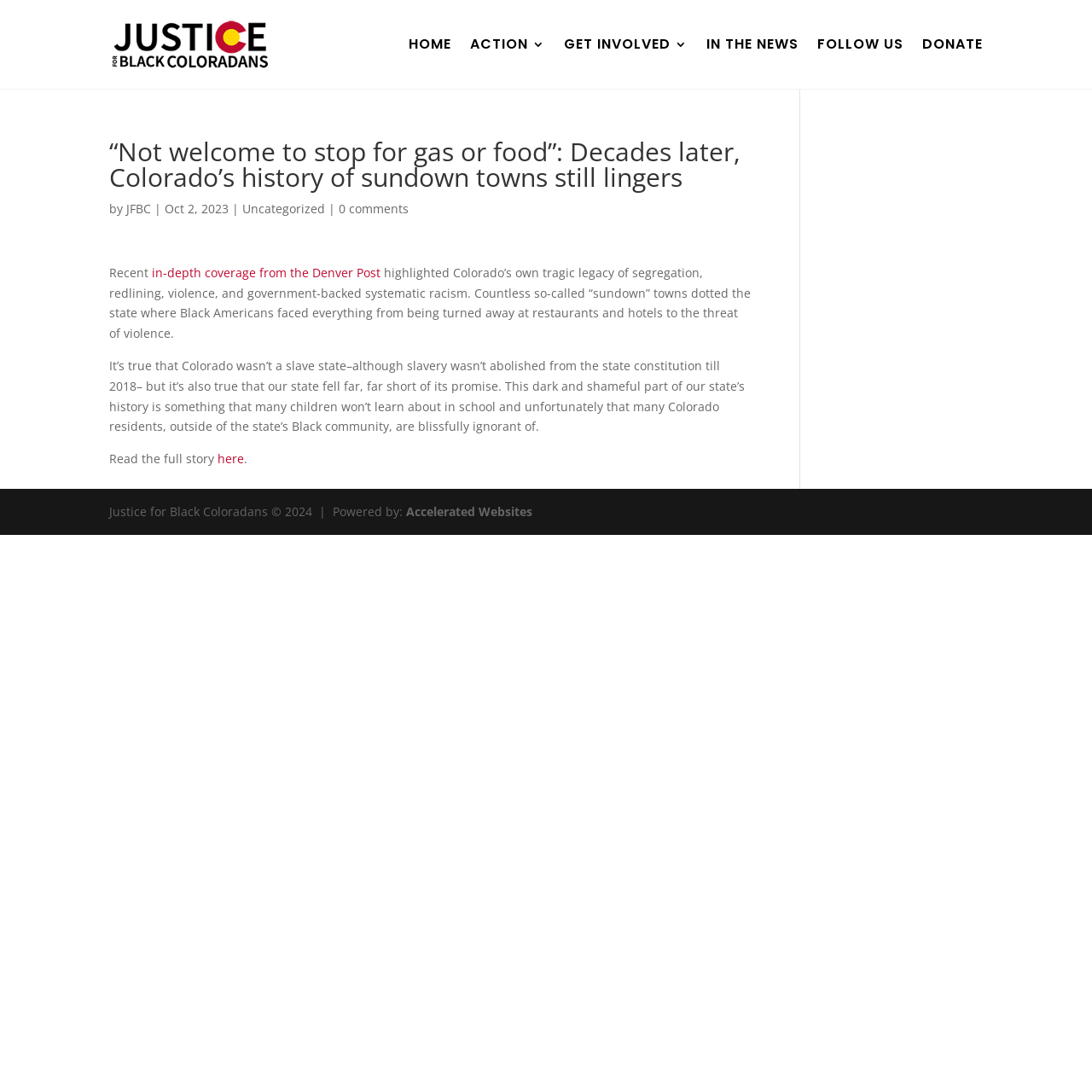Locate the bounding box coordinates of the element I should click to achieve the following instruction: "Donate to Justice for Black Coloradans".

[0.845, 0.011, 0.9, 0.07]